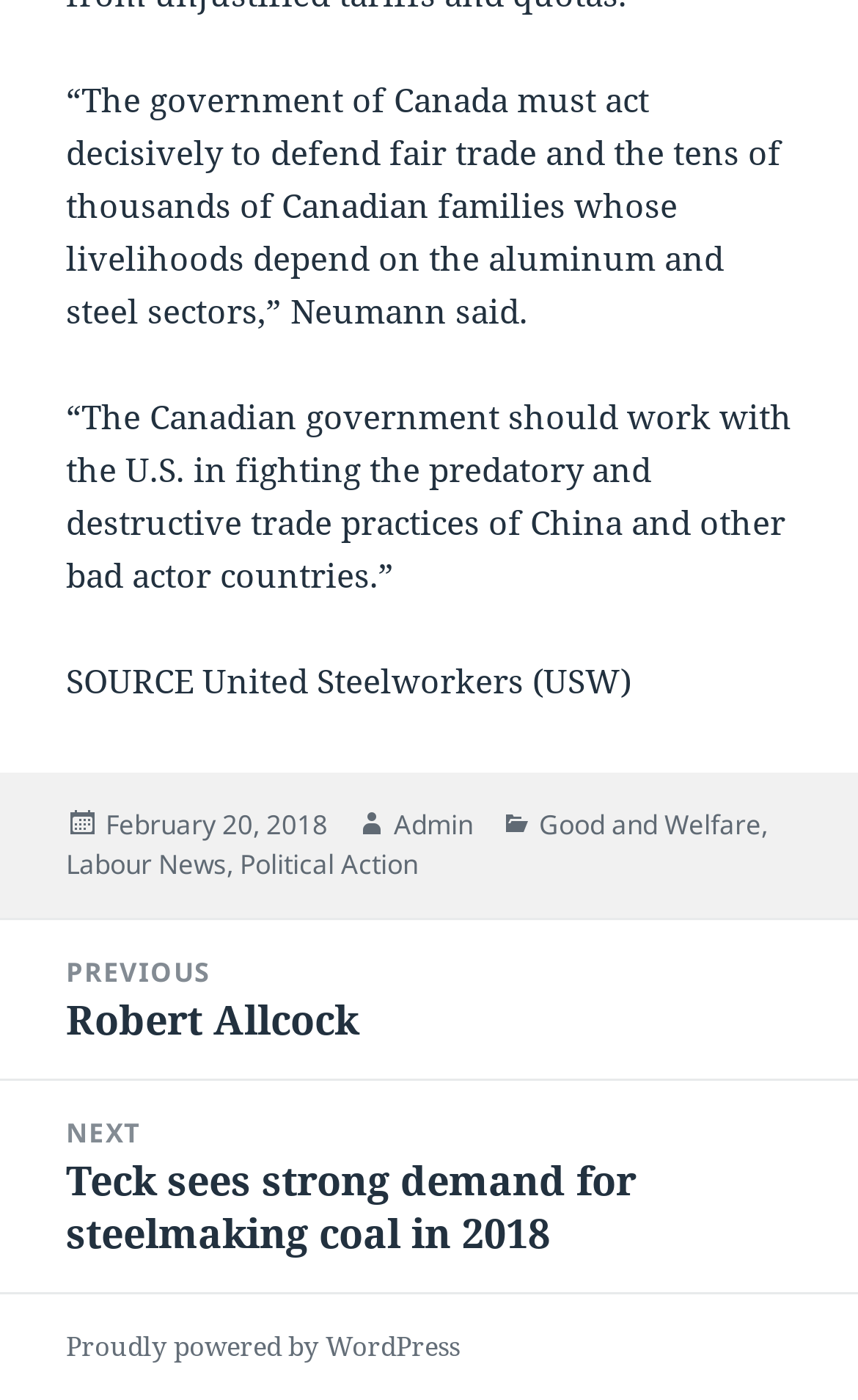What is the date of the post?
From the details in the image, provide a complete and detailed answer to the question.

The date of the post is February 20, 2018, as indicated by the link element with ID 135, which is a child of the FooterAsNonLandmark element with ID 47.